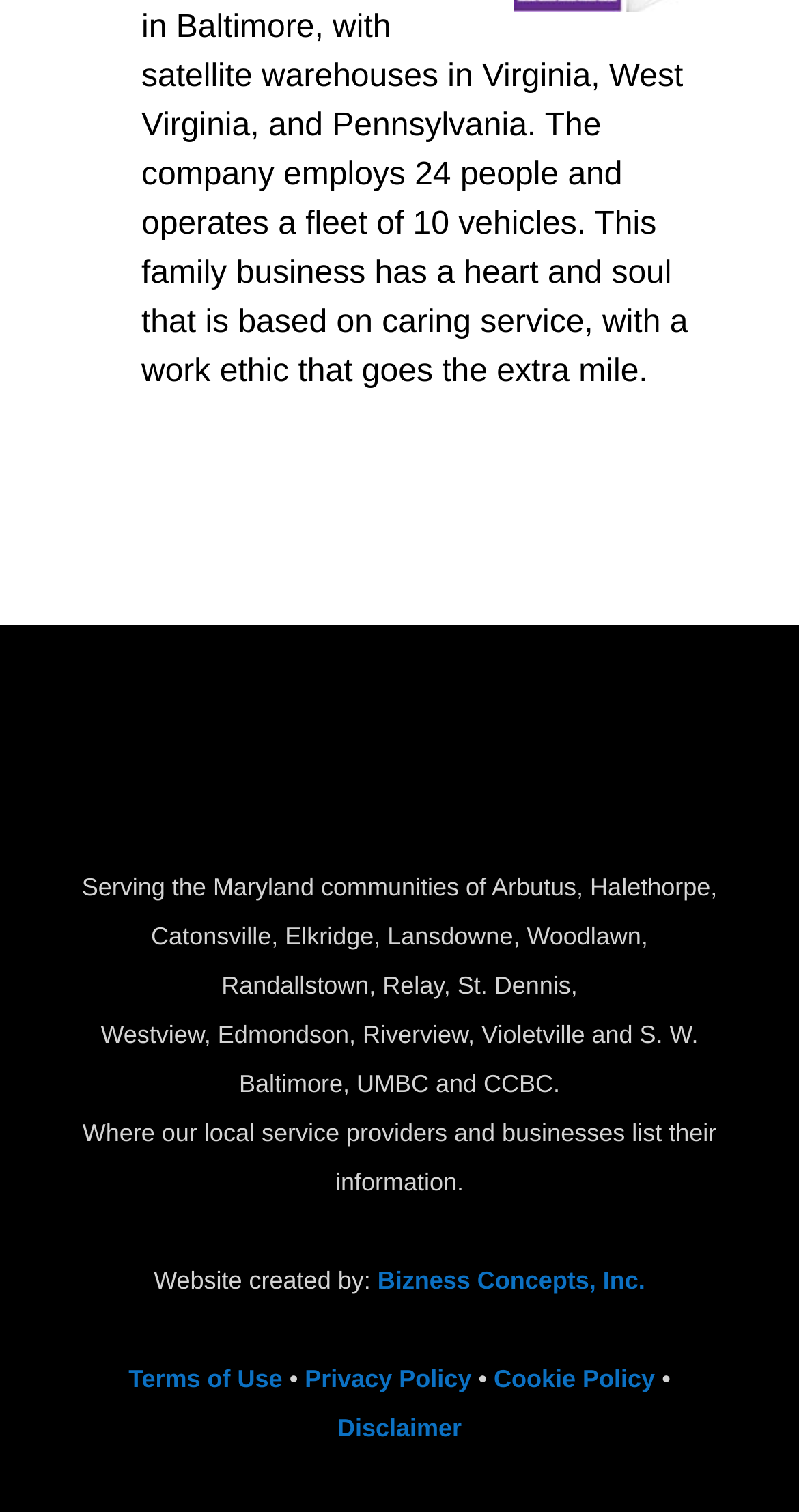Provide a brief response to the question using a single word or phrase: 
What is the name of the company that created the website?

Bizness Concepts, Inc.